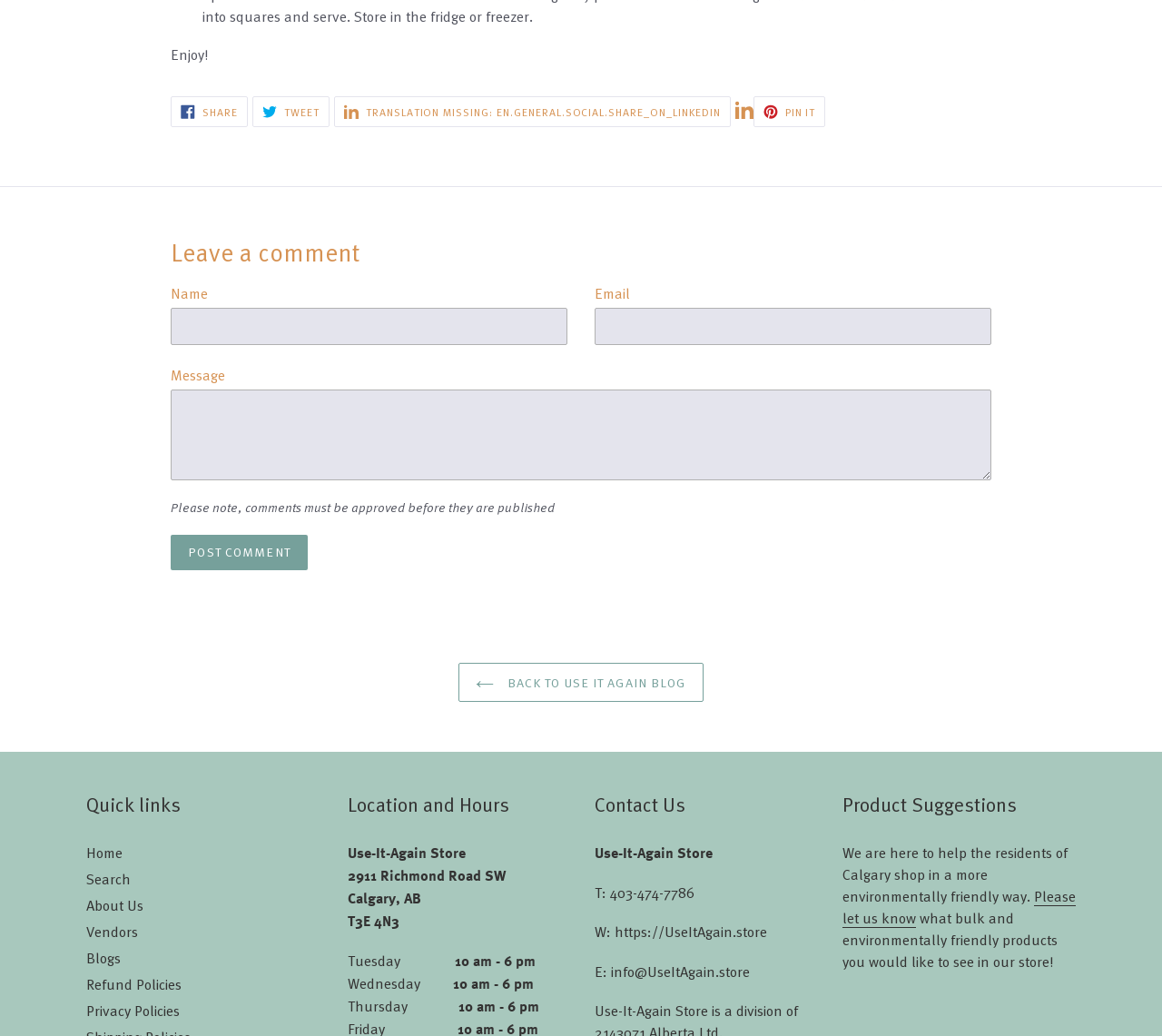What is the purpose of the comment section?
Please answer the question with a single word or phrase, referencing the image.

Leave a comment